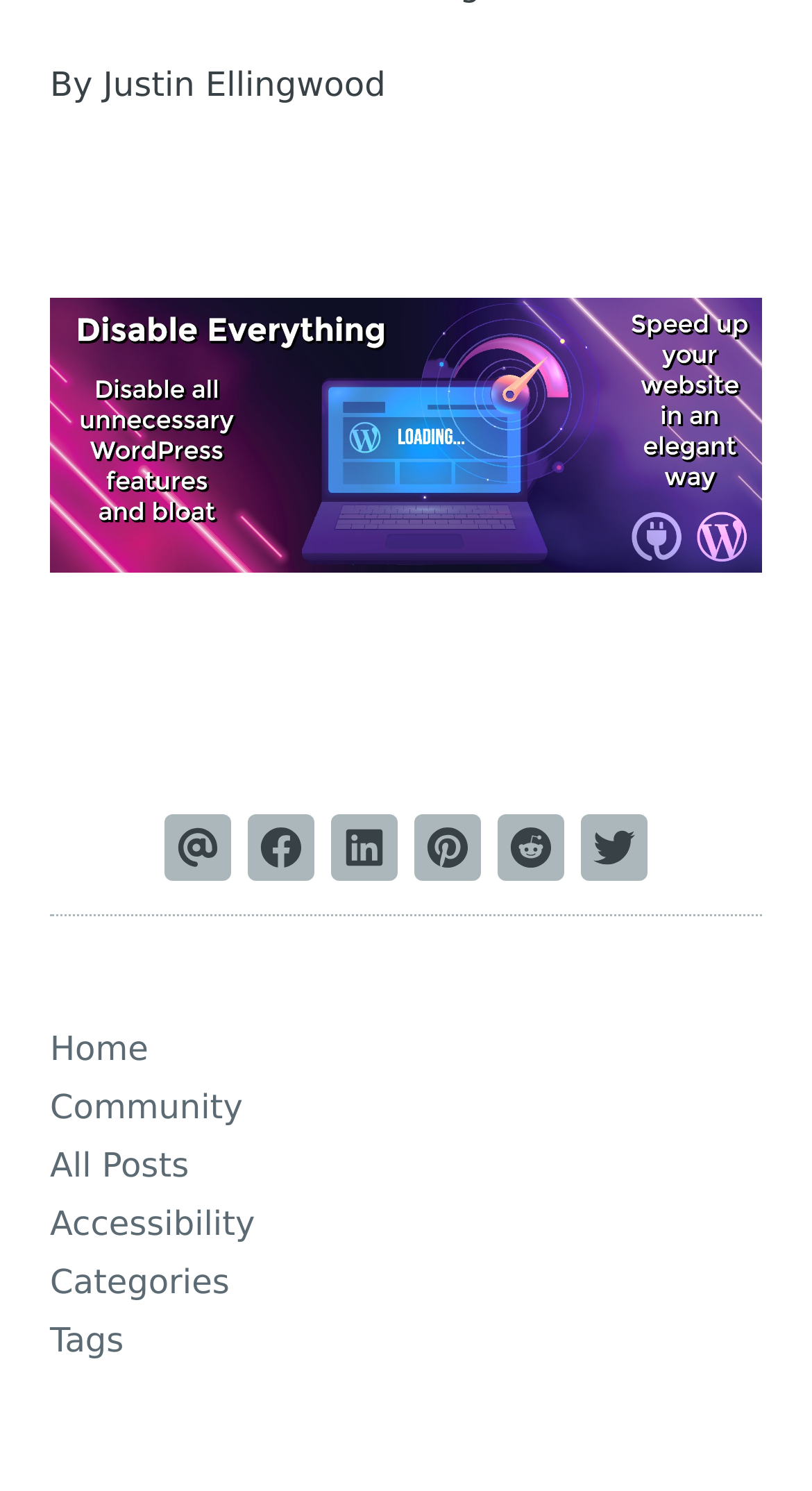Please reply with a single word or brief phrase to the question: 
What social media platforms can you share the content on?

Facebook, LinkedIn, Pinterest, Reddit, Twitter